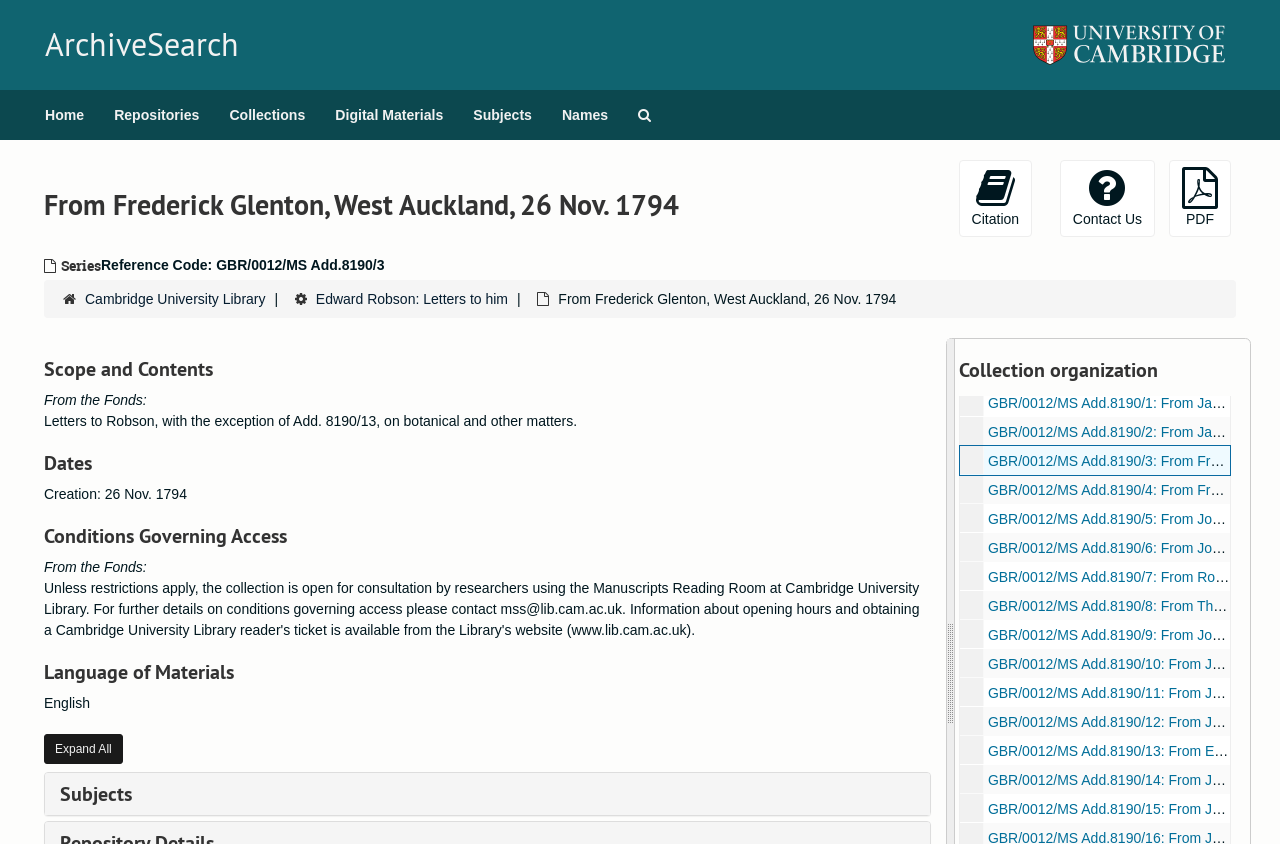Please locate the bounding box coordinates of the element that should be clicked to complete the given instruction: "Expand all sections".

[0.034, 0.869, 0.096, 0.905]